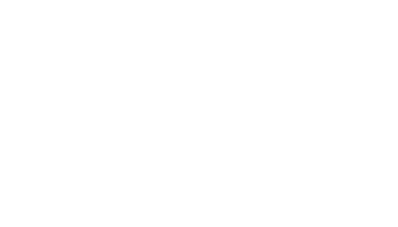What features of the dogs are being compared?
Please provide a single word or phrase answer based on the image.

Head size, muzzle length, body structure